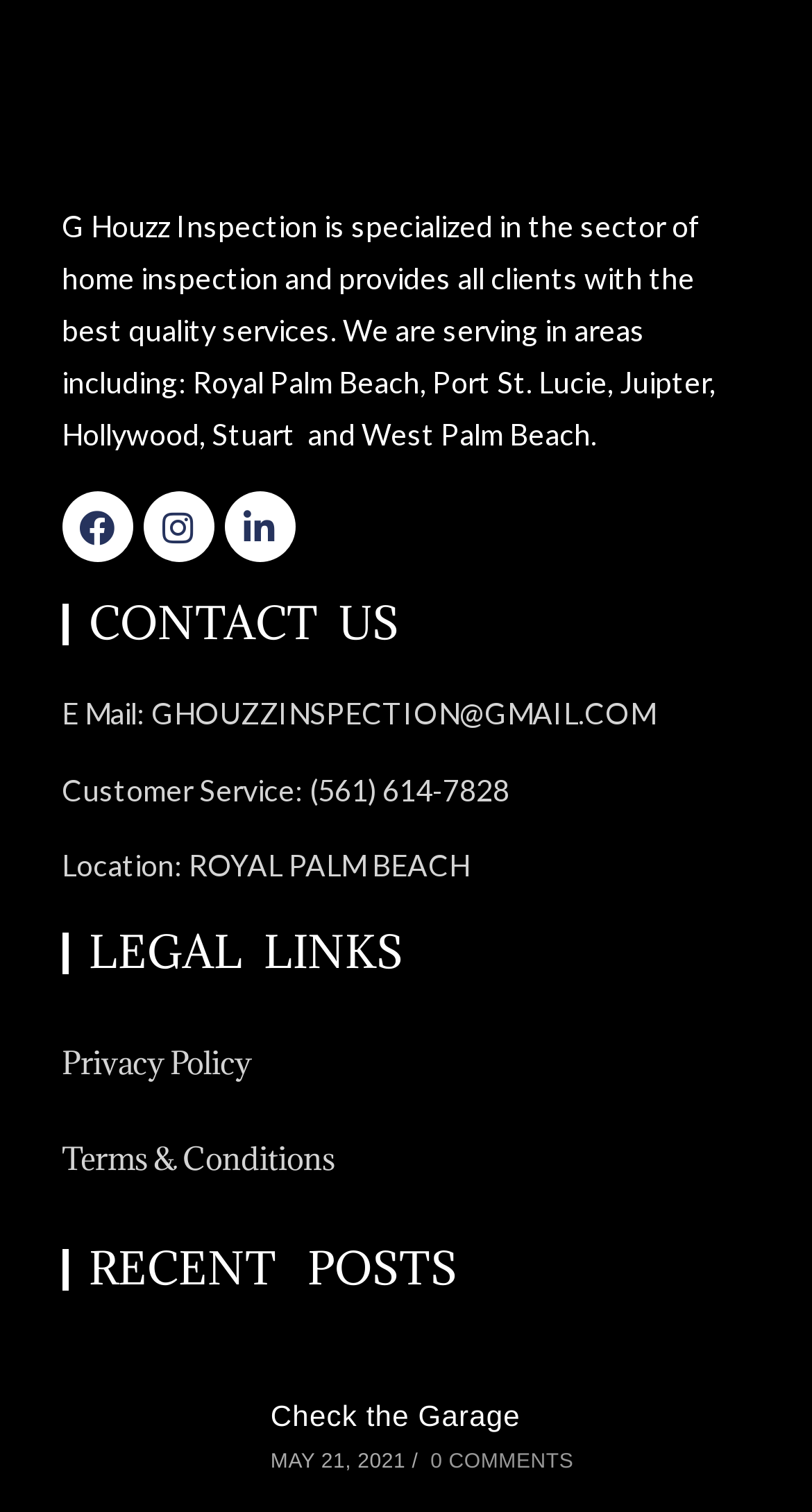Please identify the bounding box coordinates of the clickable area that will fulfill the following instruction: "Read about future of fitness". The coordinates should be in the format of four float numbers between 0 and 1, i.e., [left, top, right, bottom].

None